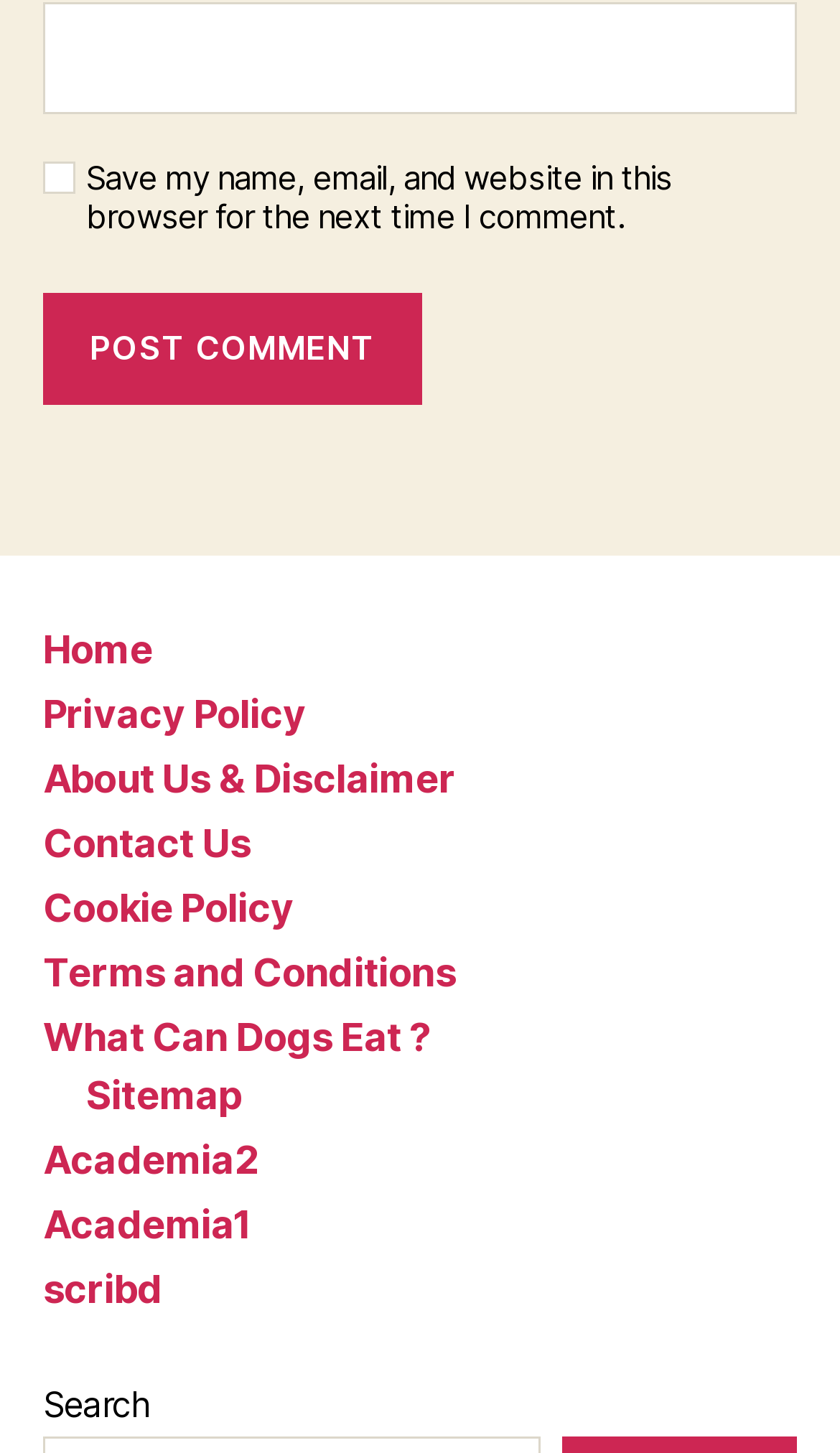Please find the bounding box for the UI component described as follows: "About Us & Disclaimer".

[0.051, 0.52, 0.542, 0.551]